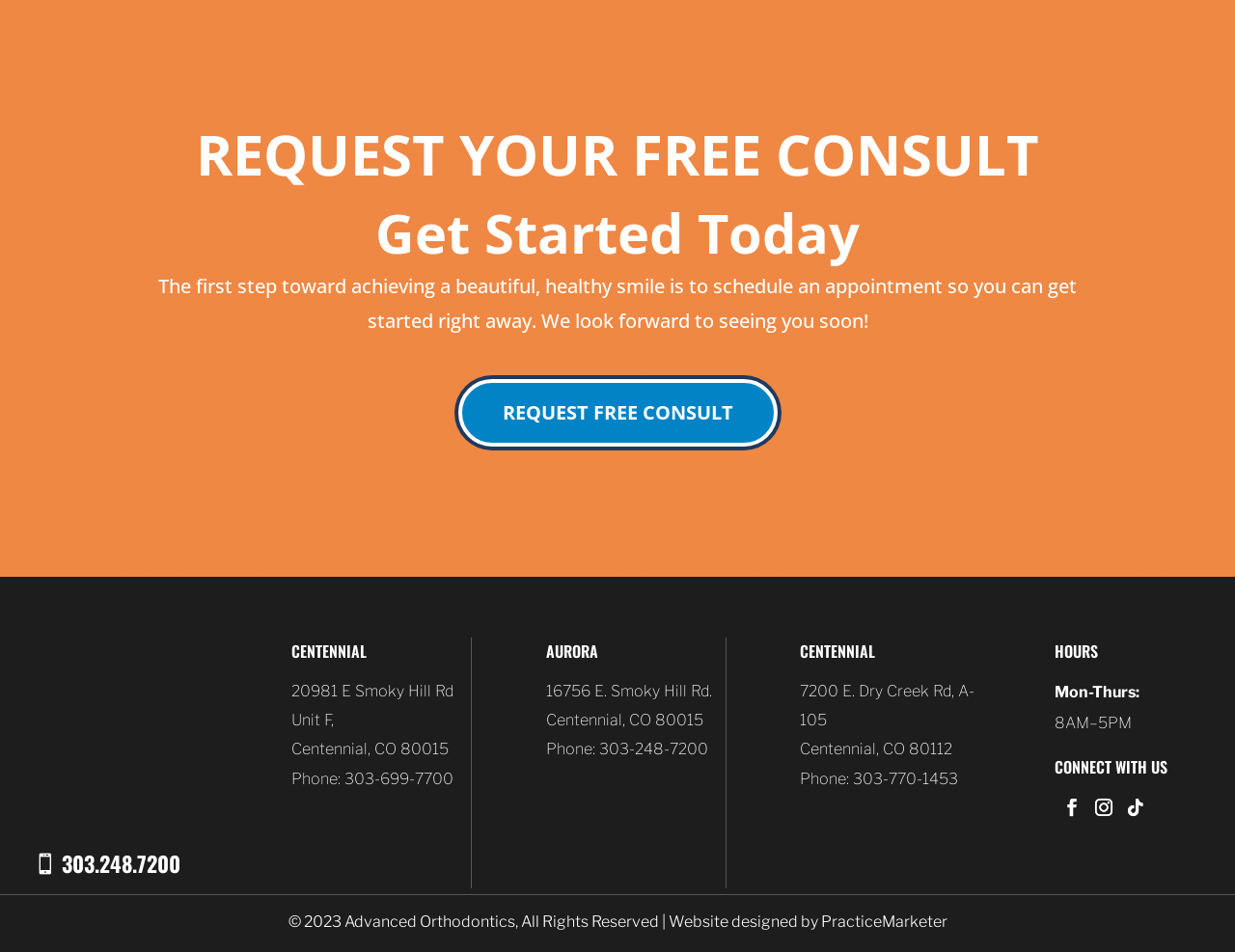Provide the bounding box coordinates of the section that needs to be clicked to accomplish the following instruction: "Request a free consultation."

[0.371, 0.398, 0.629, 0.469]